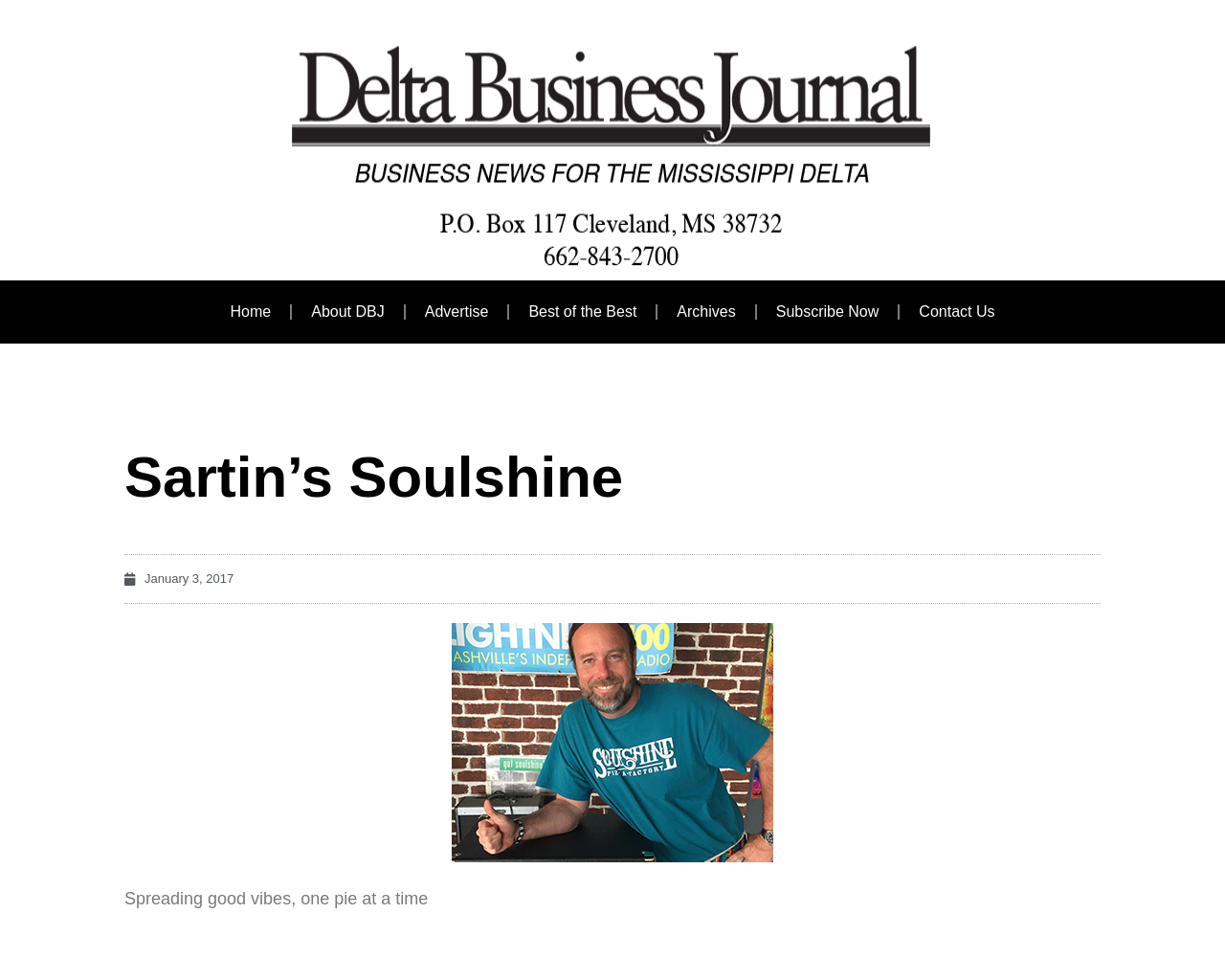Please identify the bounding box coordinates for the region that you need to click to follow this instruction: "subscribe now".

[0.618, 0.296, 0.733, 0.341]